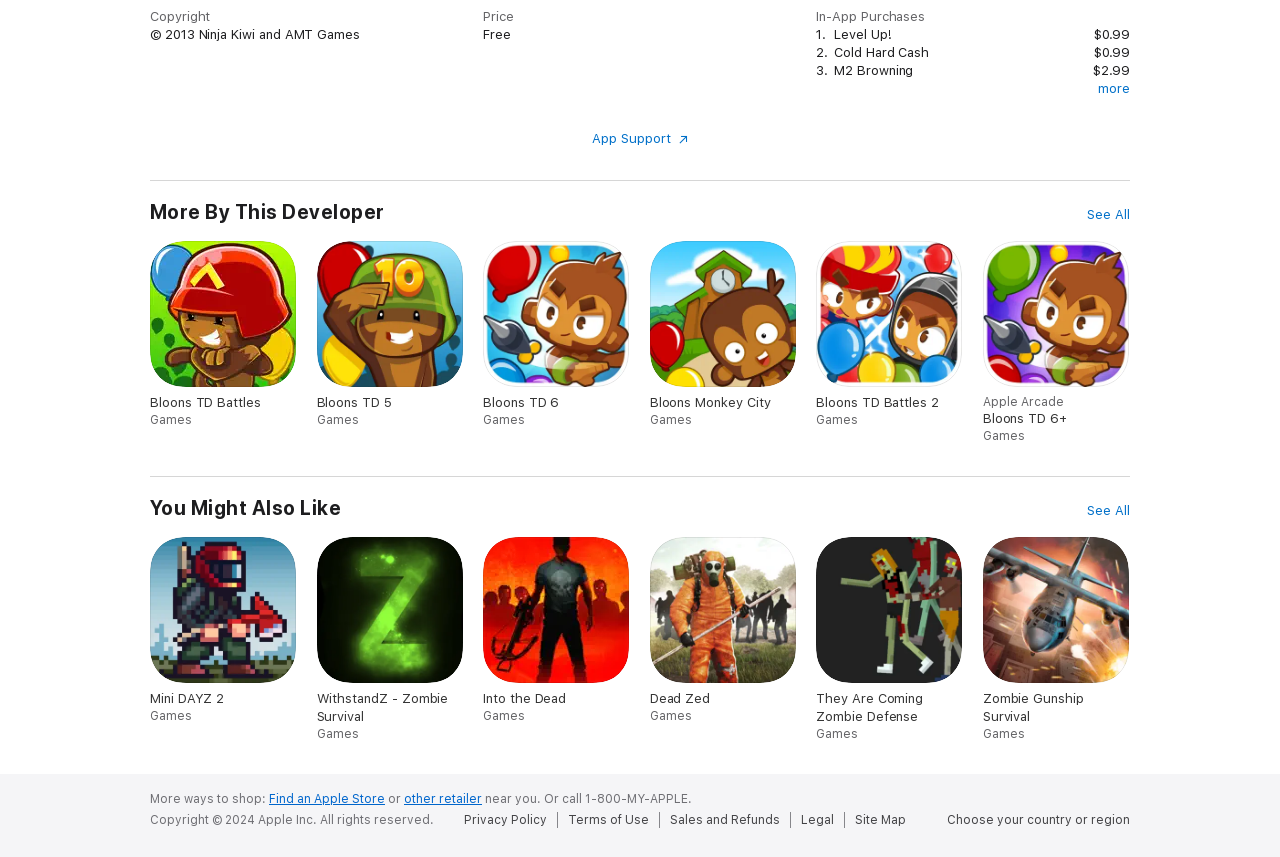Respond to the question below with a single word or phrase: What is the price of the 'Level Up!' in-app purchase?

$0.99